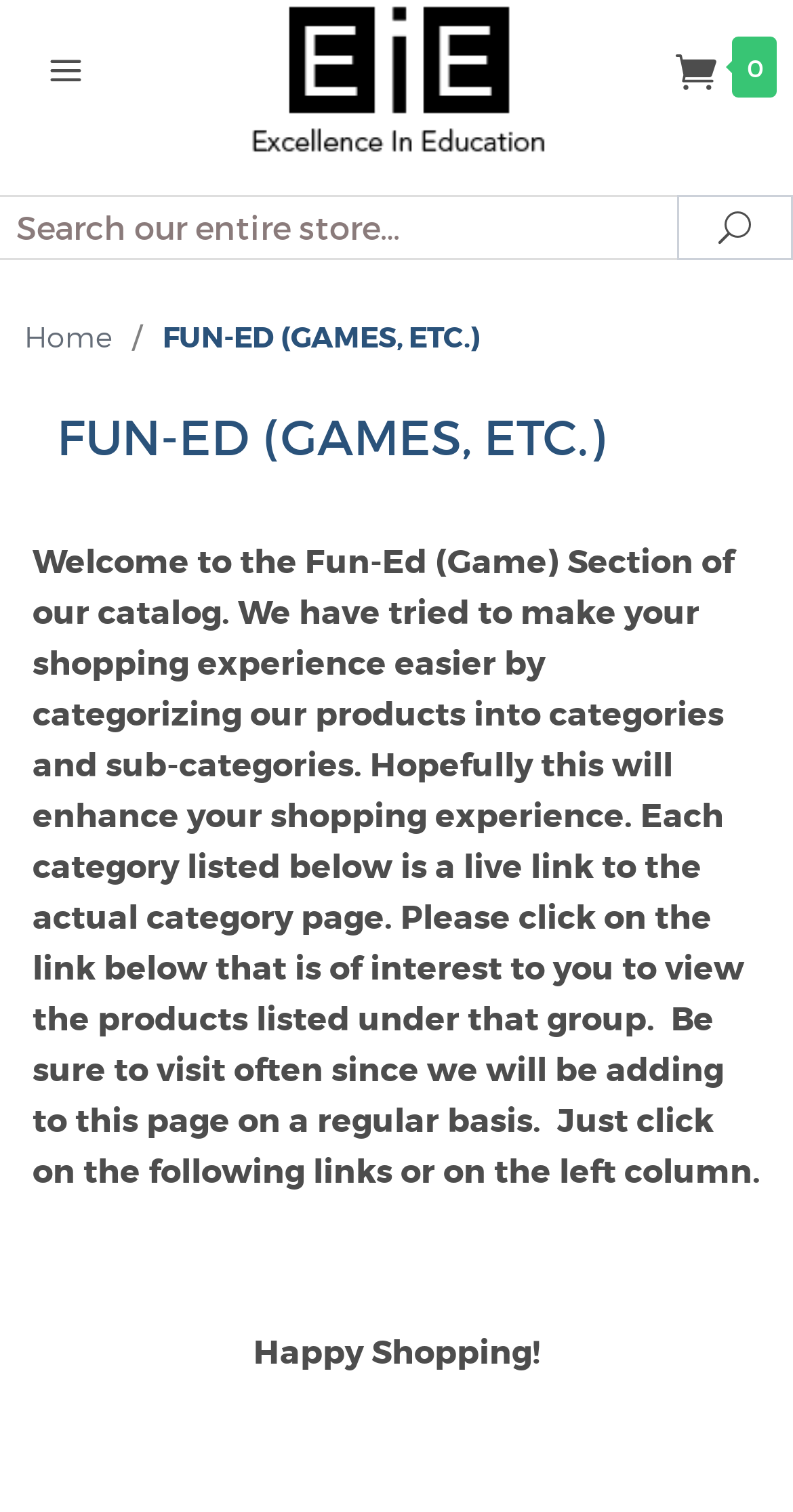How many categories are listed on the page?
Answer the question with a detailed and thorough explanation.

I looked at the webpage and found that it mentions categorizing products into categories and sub-categories, but it does not specify the exact number of categories listed on the page.